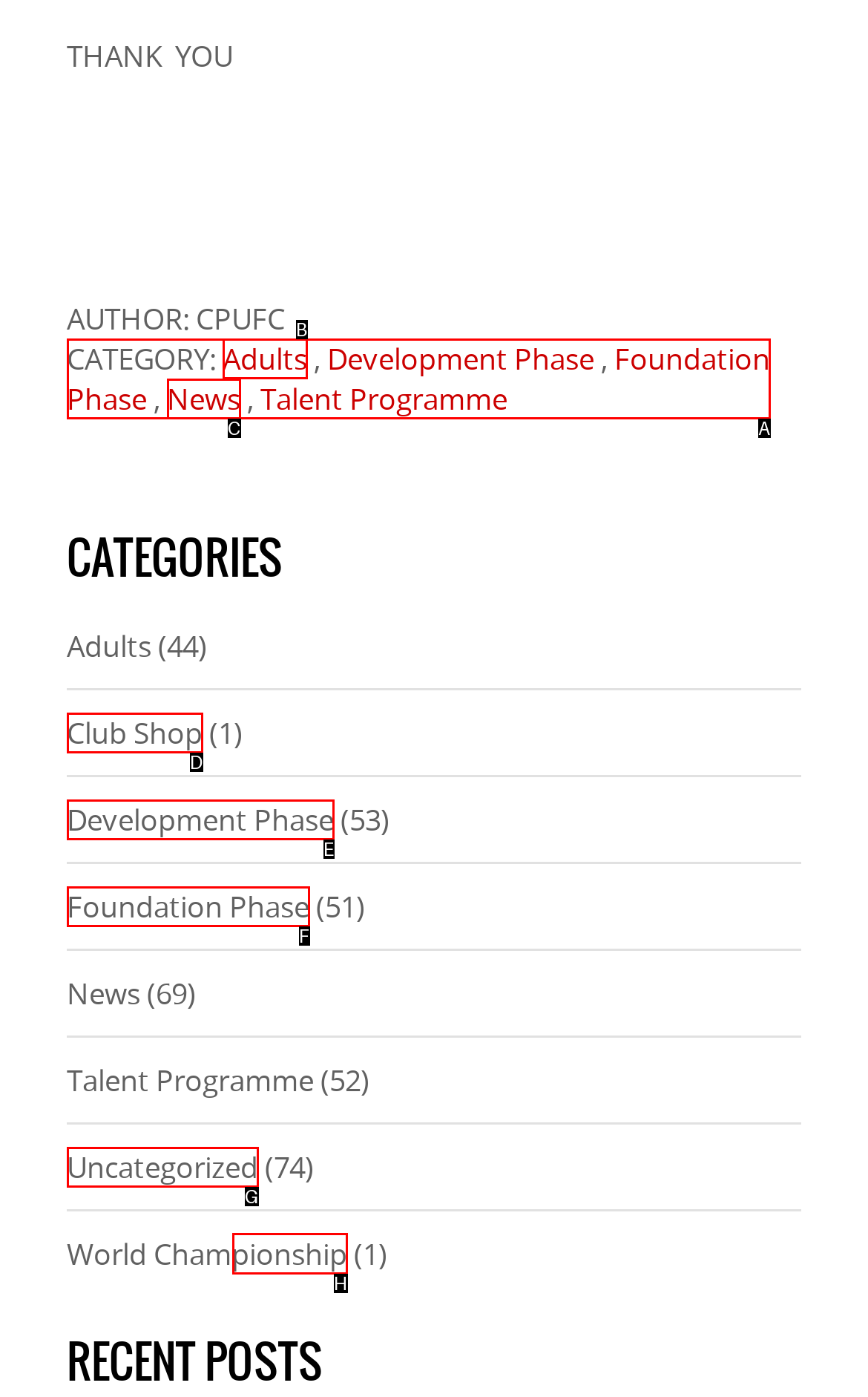Determine which option you need to click to execute the following task: browse World Championship posts. Provide your answer as a single letter.

H